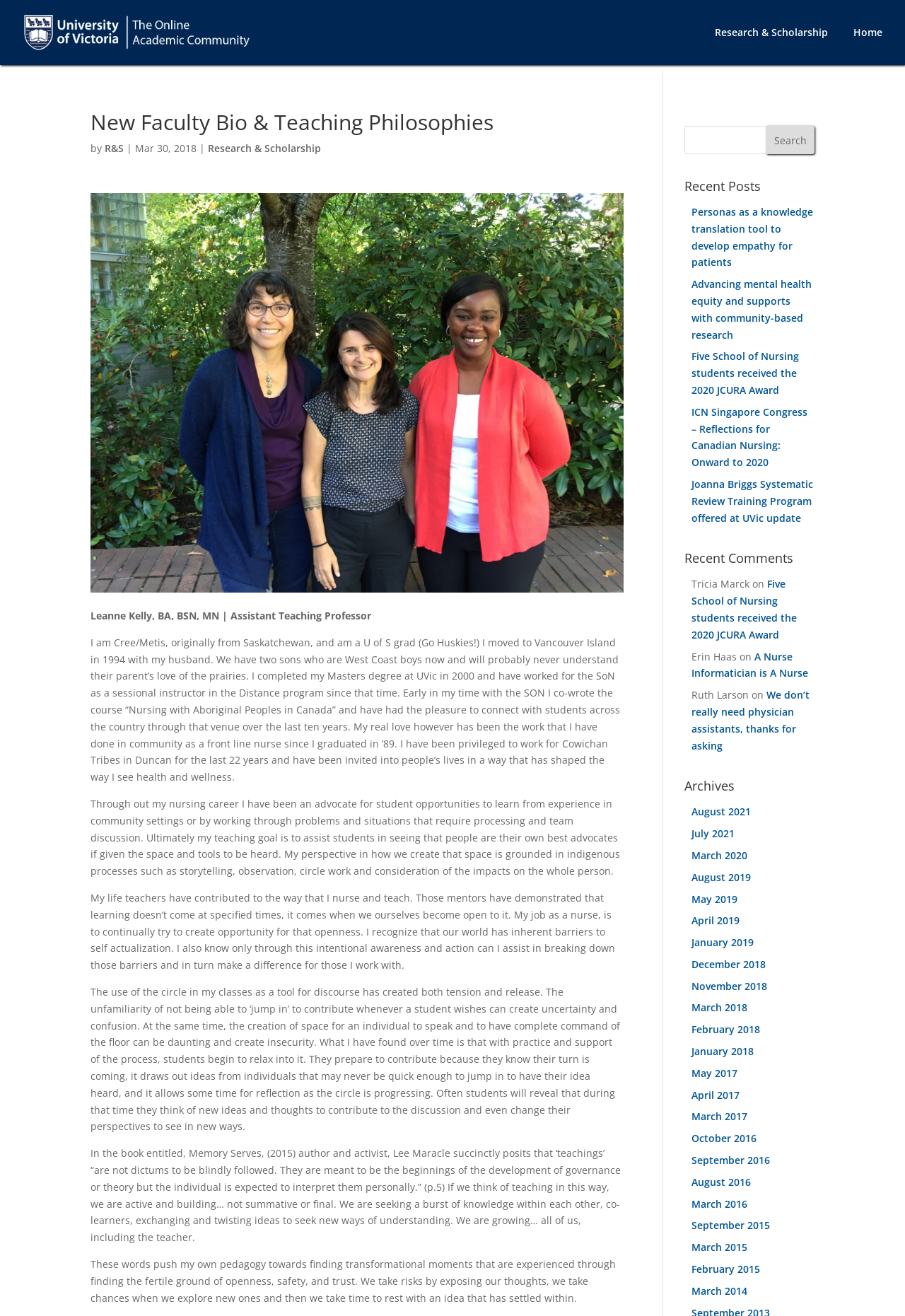What is the name of the book mentioned in the text?
Use the information from the image to give a detailed answer to the question.

The text quotes a book titled 'Memory Serves' by Lee Maracle, which is mentioned as a source of inspiration for Leanne Kelly's teaching philosophy.